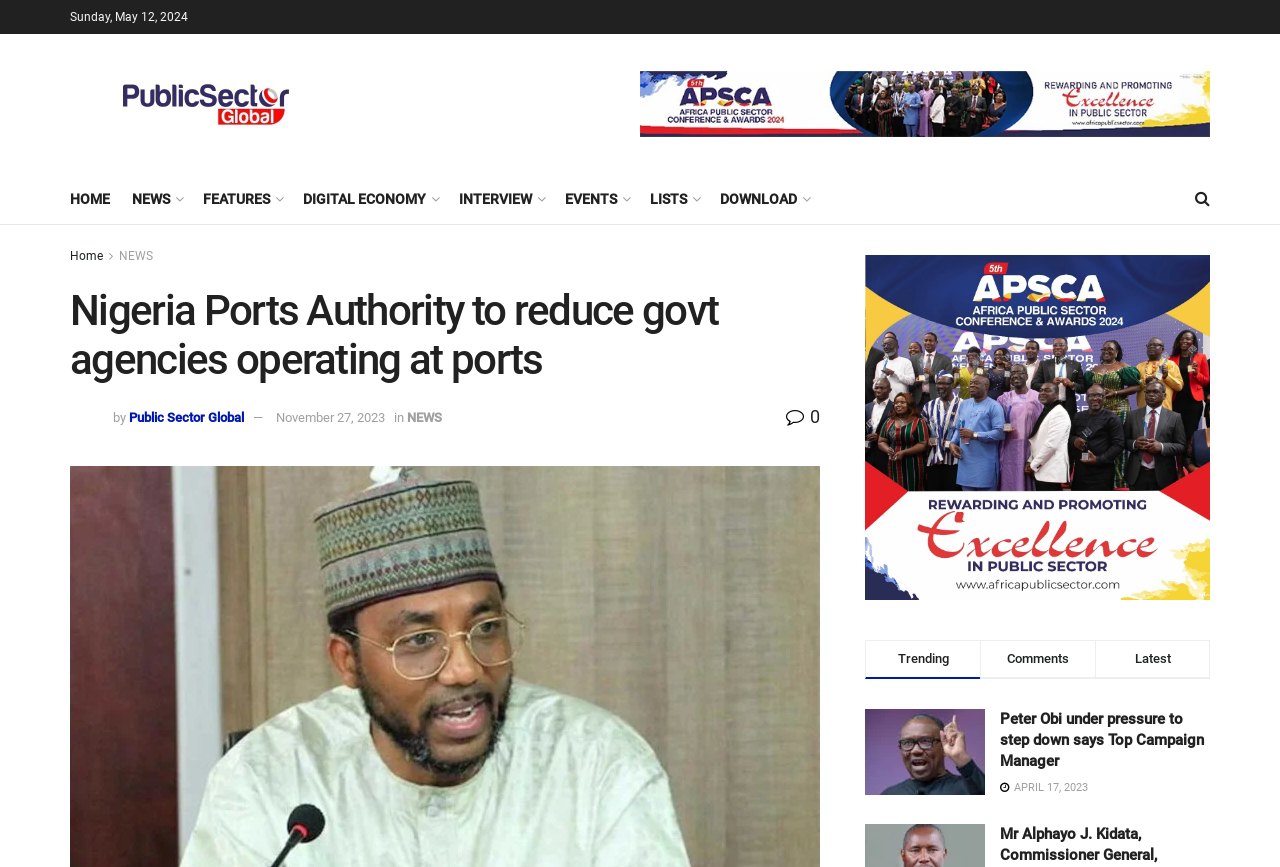Identify and provide the text content of the webpage's primary headline.

Nigeria Ports Authority to reduce govt agencies operating at ports